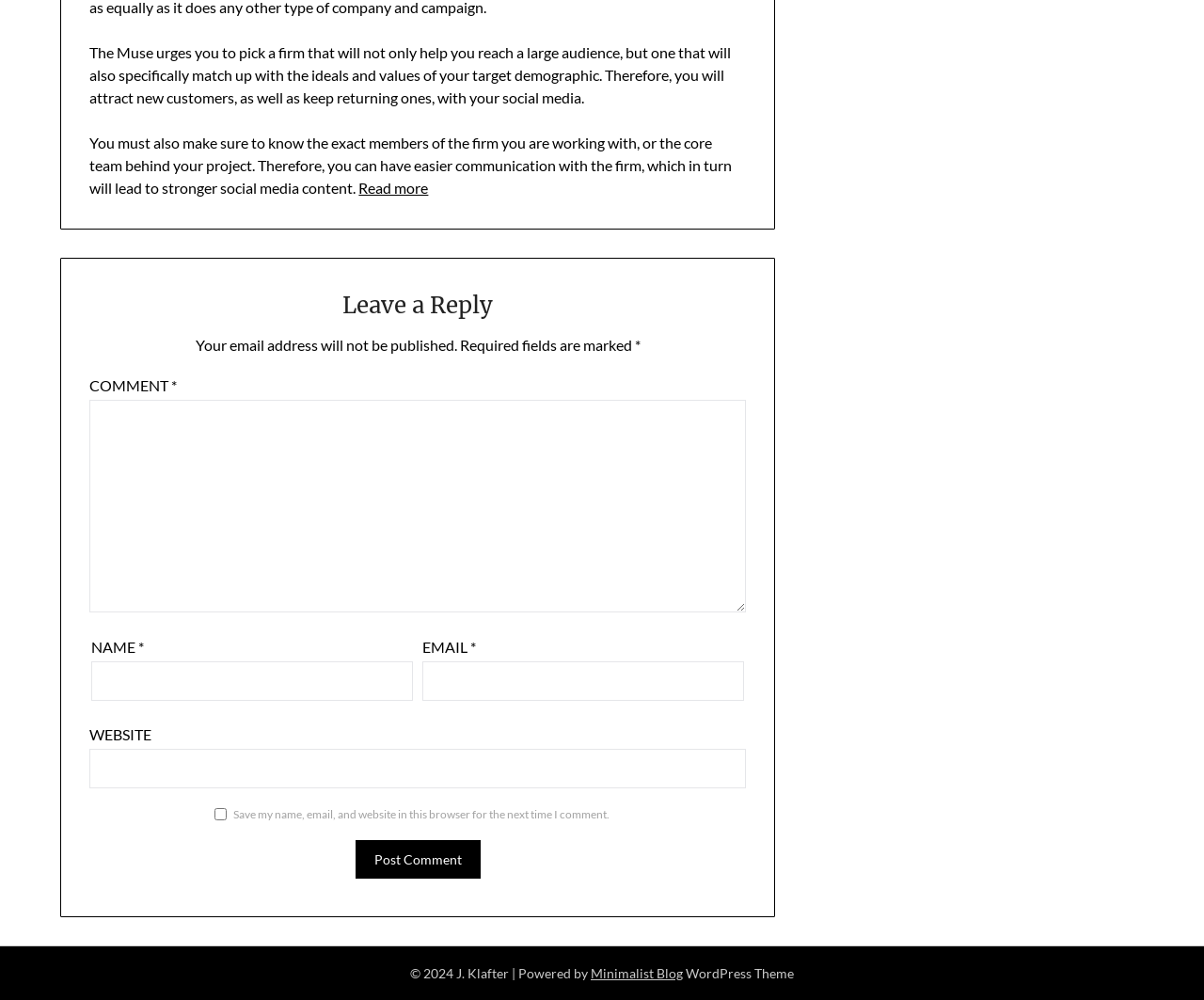What is the name of the WordPress theme used by the website?
Please craft a detailed and exhaustive response to the question.

The website's footer section mentions that it is powered by WordPress, and the theme used is 'Minimalist Blog', which is a WordPress theme.